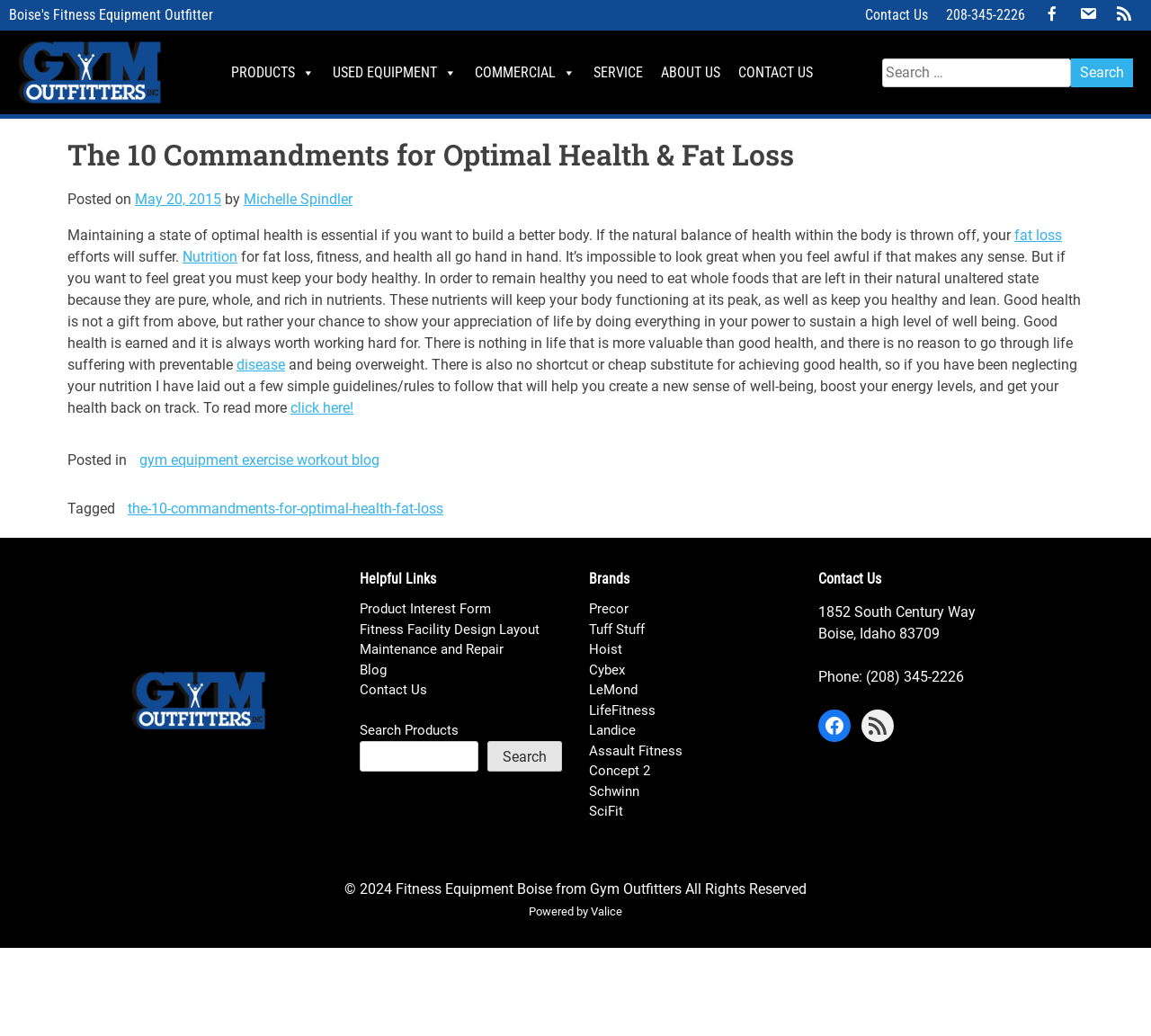Identify the bounding box coordinates of the element to click to follow this instruction: 'Read the article about 'The 10 Commandments for Optimal Health & Fat Loss''. Ensure the coordinates are four float values between 0 and 1, provided as [left, top, right, bottom].

[0.059, 0.133, 0.941, 0.203]